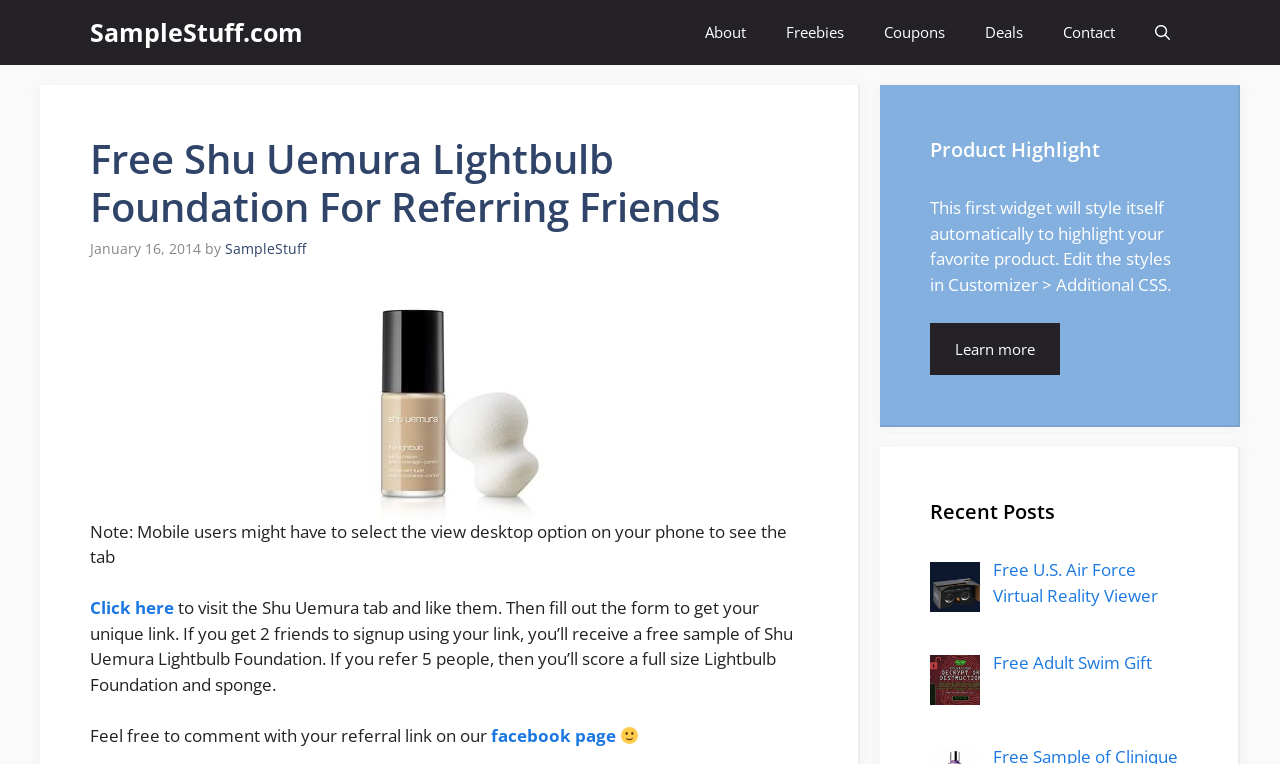Please locate the bounding box coordinates of the element that should be clicked to complete the given instruction: "Go to the 'Freebies' page".

[0.598, 0.0, 0.675, 0.085]